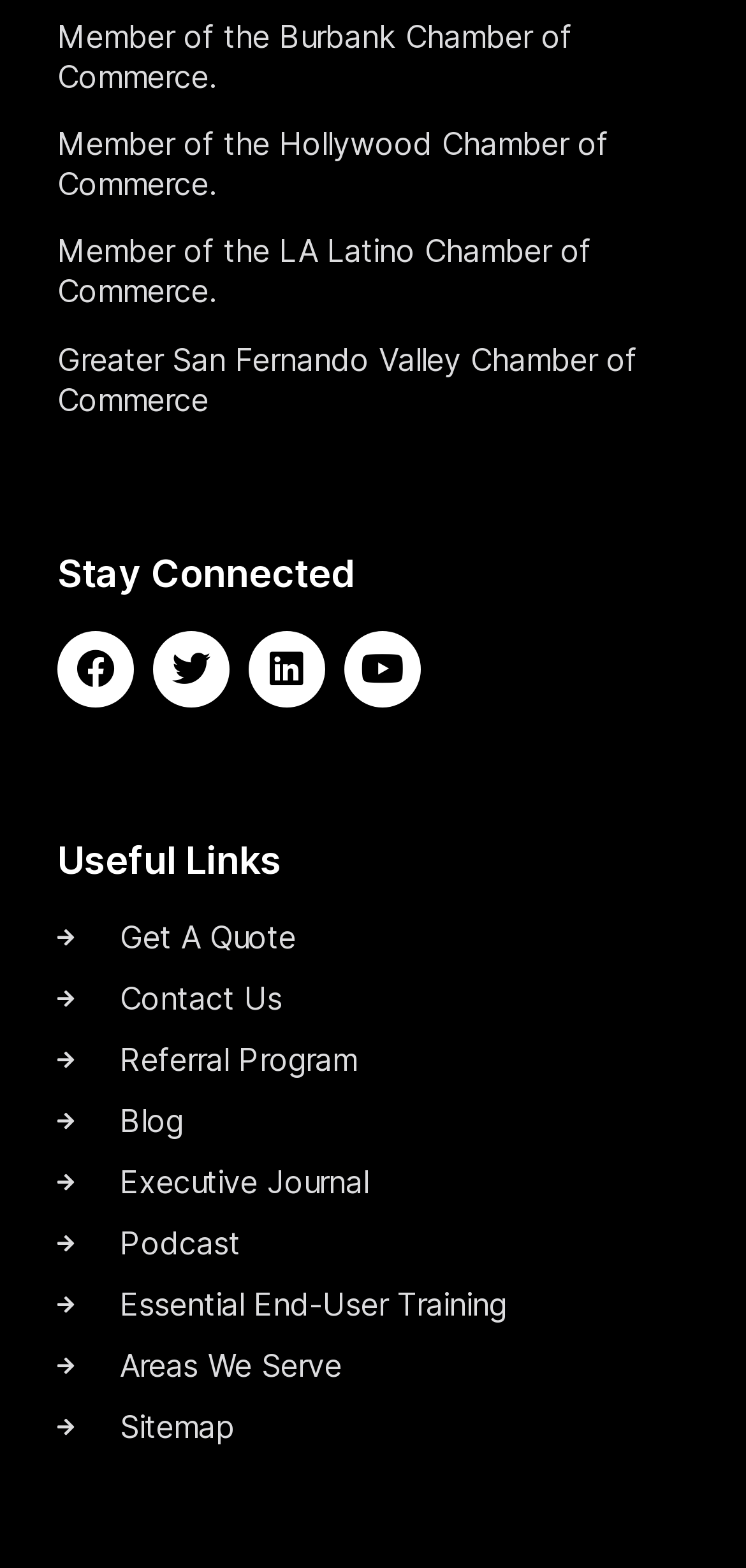Please identify the bounding box coordinates of the element that needs to be clicked to execute the following command: "View Facebook page". Provide the bounding box using four float numbers between 0 and 1, formatted as [left, top, right, bottom].

[0.077, 0.402, 0.179, 0.451]